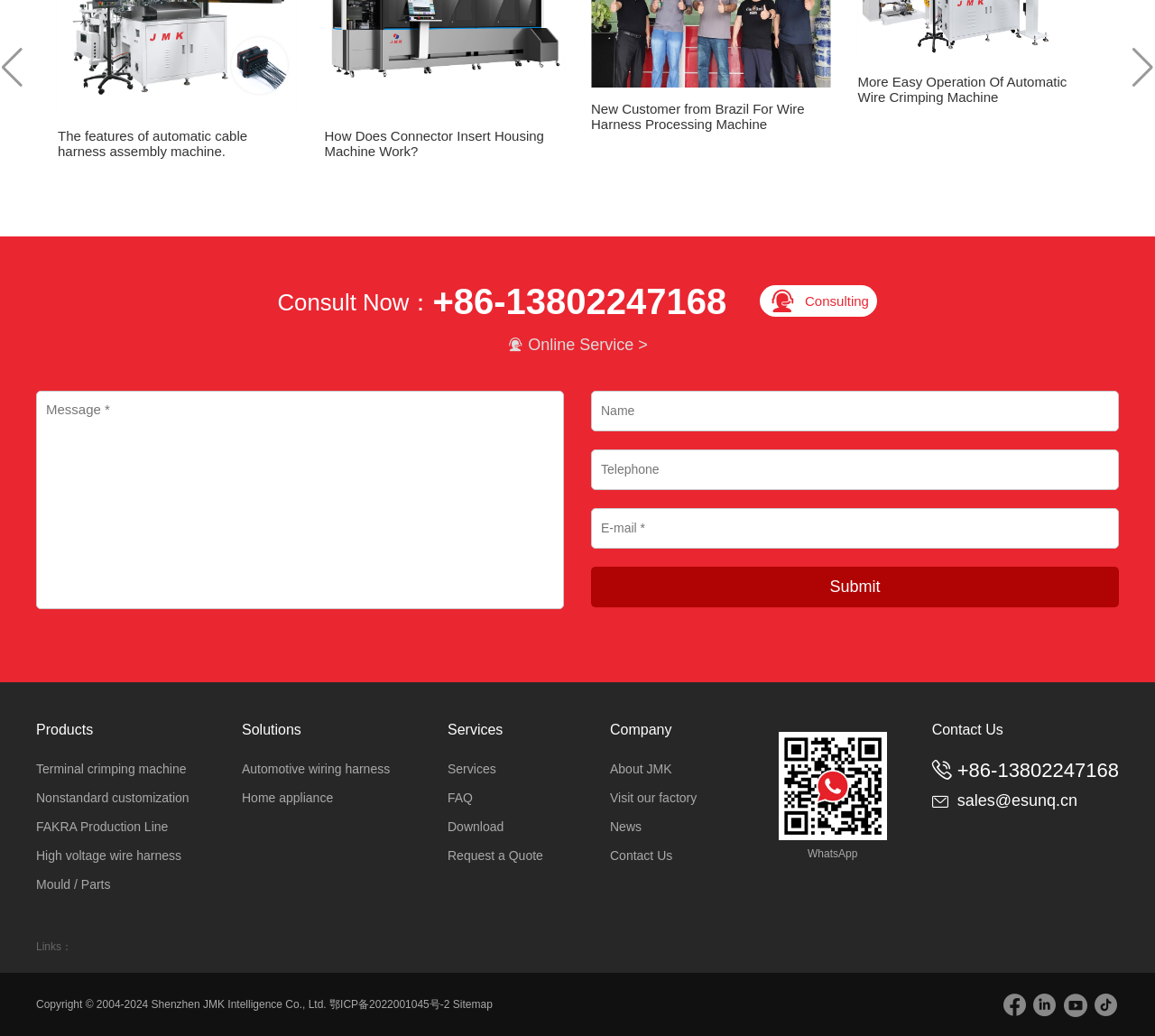Please determine the bounding box coordinates of the section I need to click to accomplish this instruction: "Click the 'Next slide' button".

[0.979, 0.046, 1.0, 0.084]